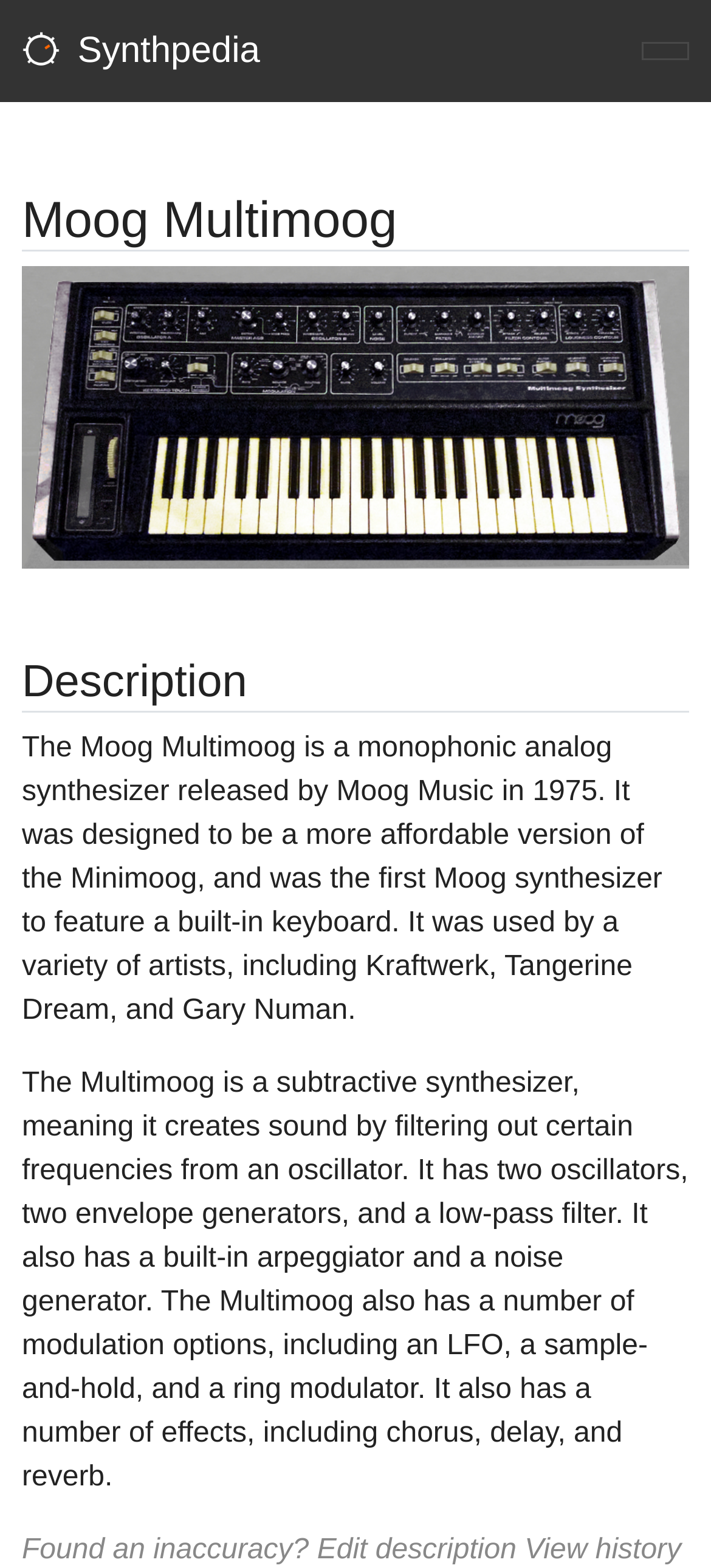Who used the Moog Multimoog?
Please respond to the question with a detailed and well-explained answer.

The webpage mentions that the Moog Multimoog was used by a variety of artists, including Kraftwerk, Tangerine Dream, and Gary Numan. This information is obtained from the StaticText element with the text 'It was used by a variety of artists, including Kraftwerk, Tangerine Dream, and Gary Numan...'